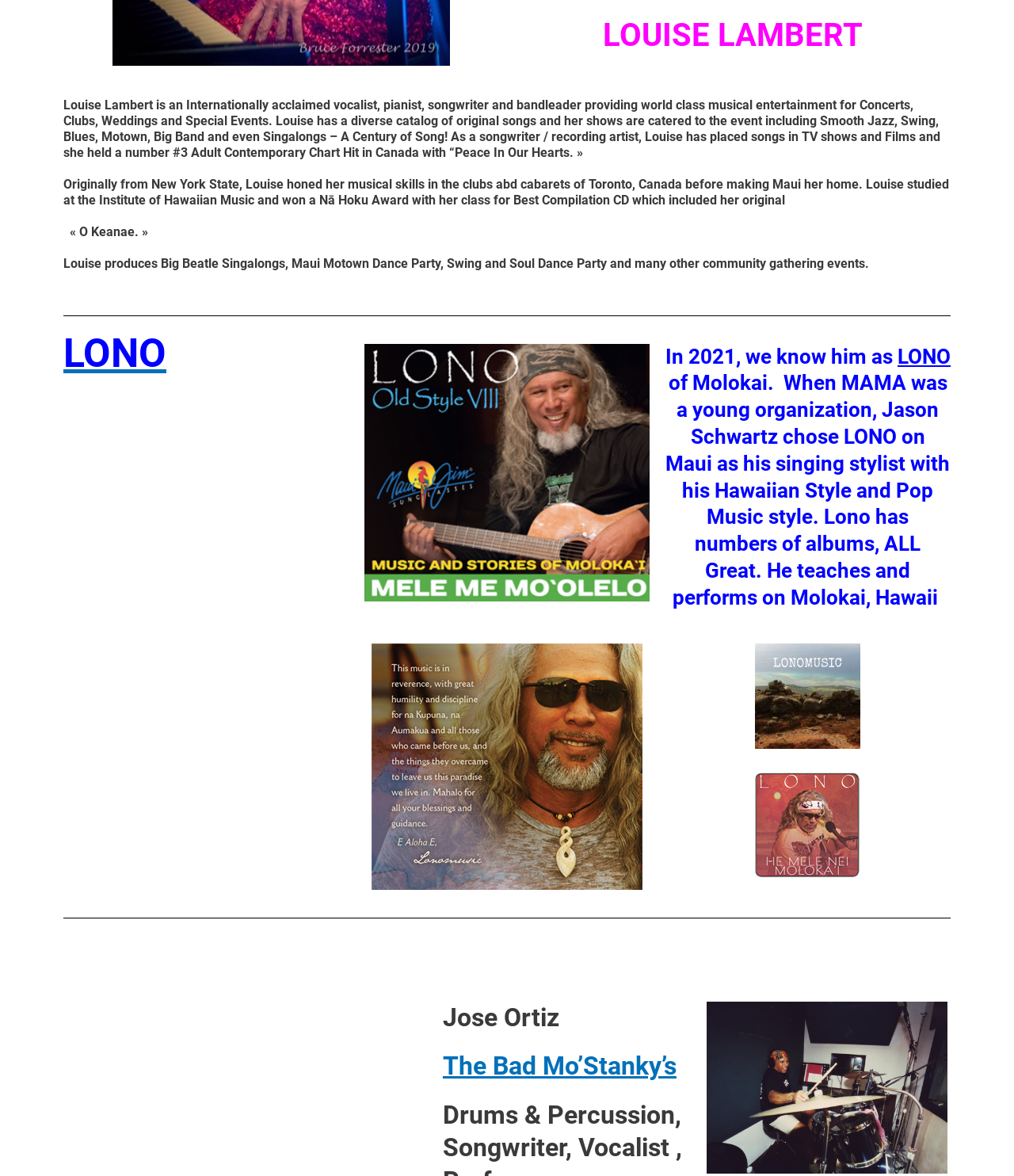Find the bounding box coordinates of the UI element according to this description: "The Bad Mo’Stanky’s".

[0.437, 0.894, 0.667, 0.919]